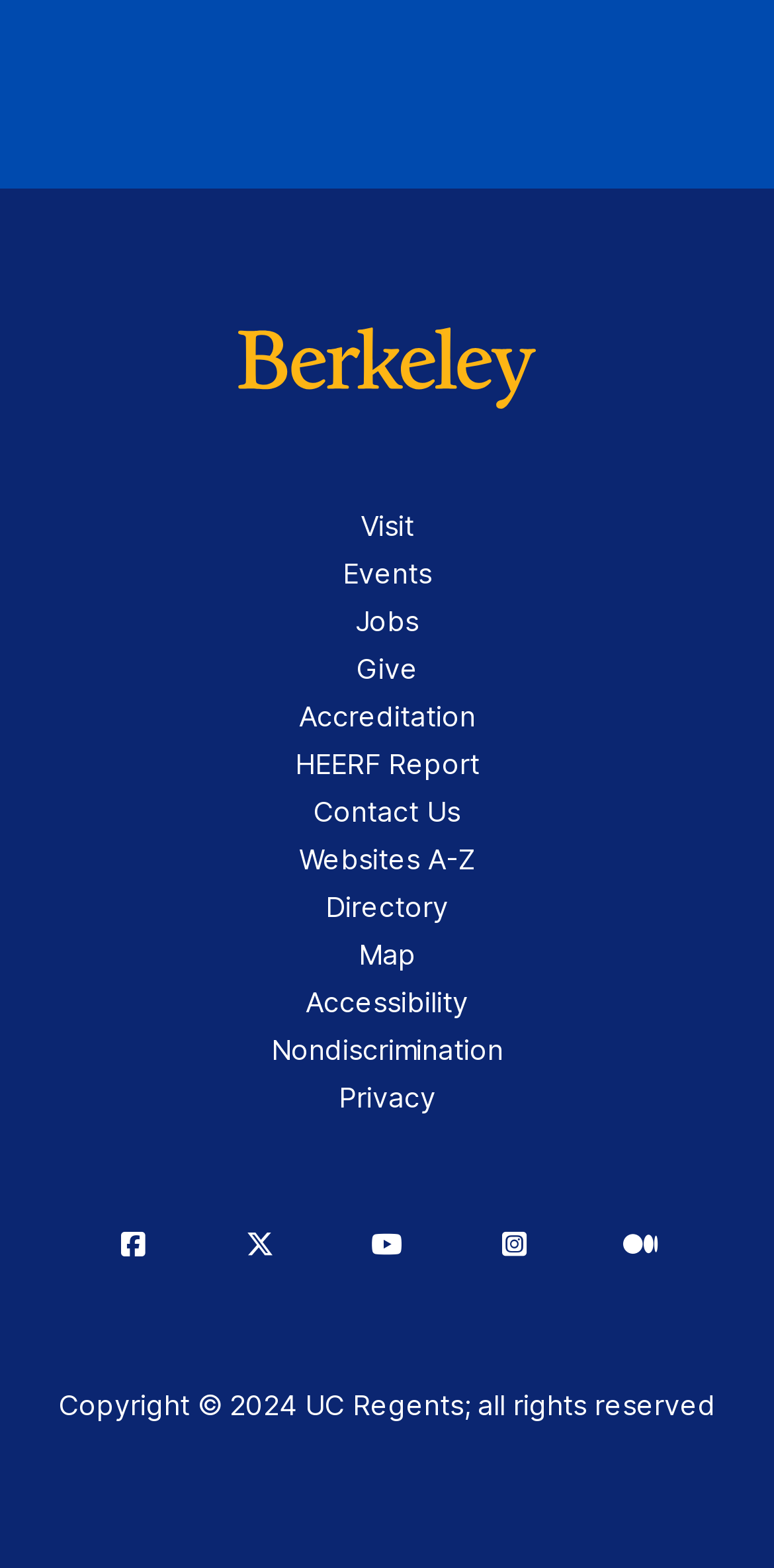Determine the bounding box coordinates of the clickable element to achieve the following action: 'Go to the Events page'. Provide the coordinates as four float values between 0 and 1, formatted as [left, top, right, bottom].

[0.046, 0.35, 0.954, 0.381]